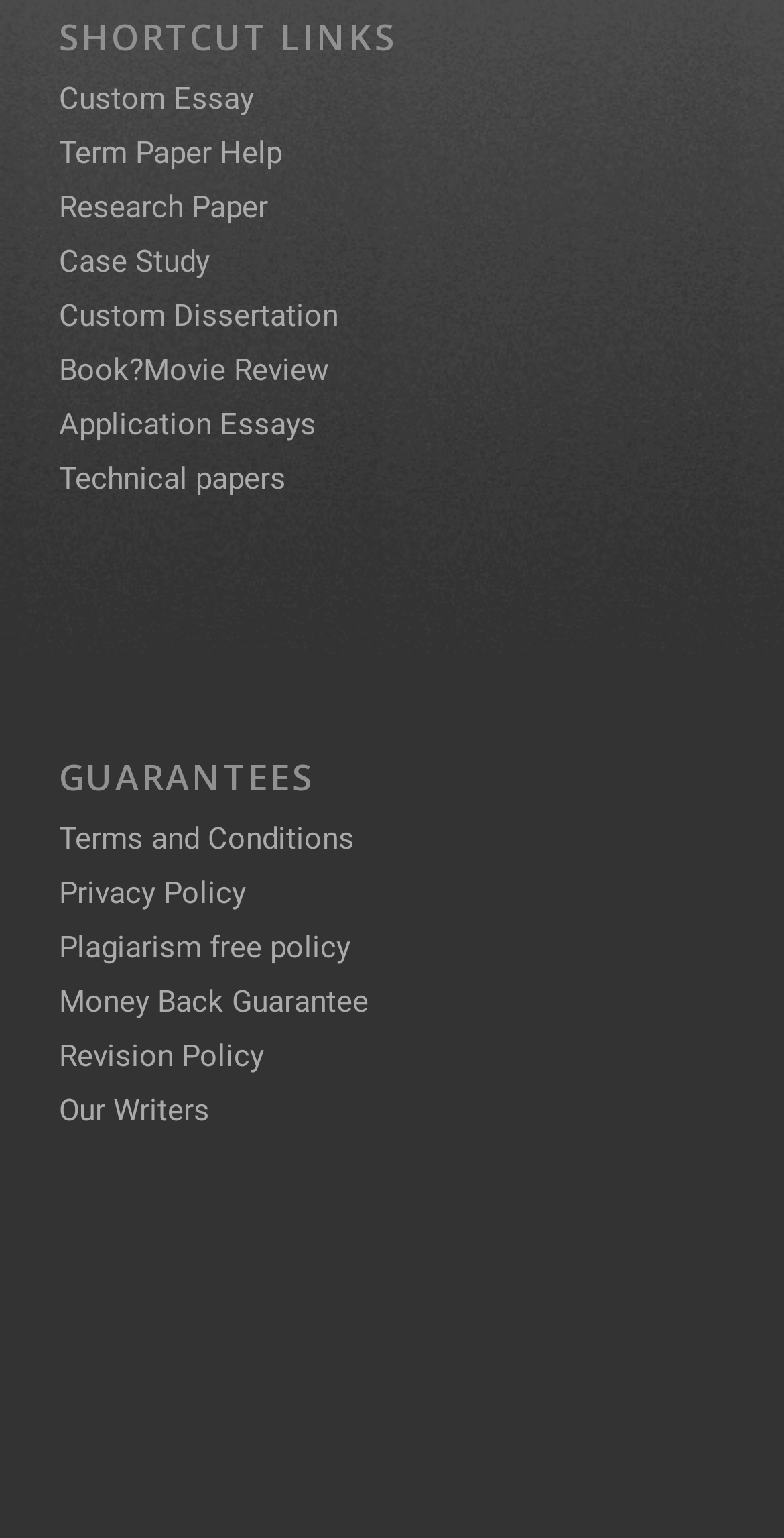Please identify the coordinates of the bounding box that should be clicked to fulfill this instruction: "Get help with Research Paper".

[0.075, 0.199, 0.342, 0.222]